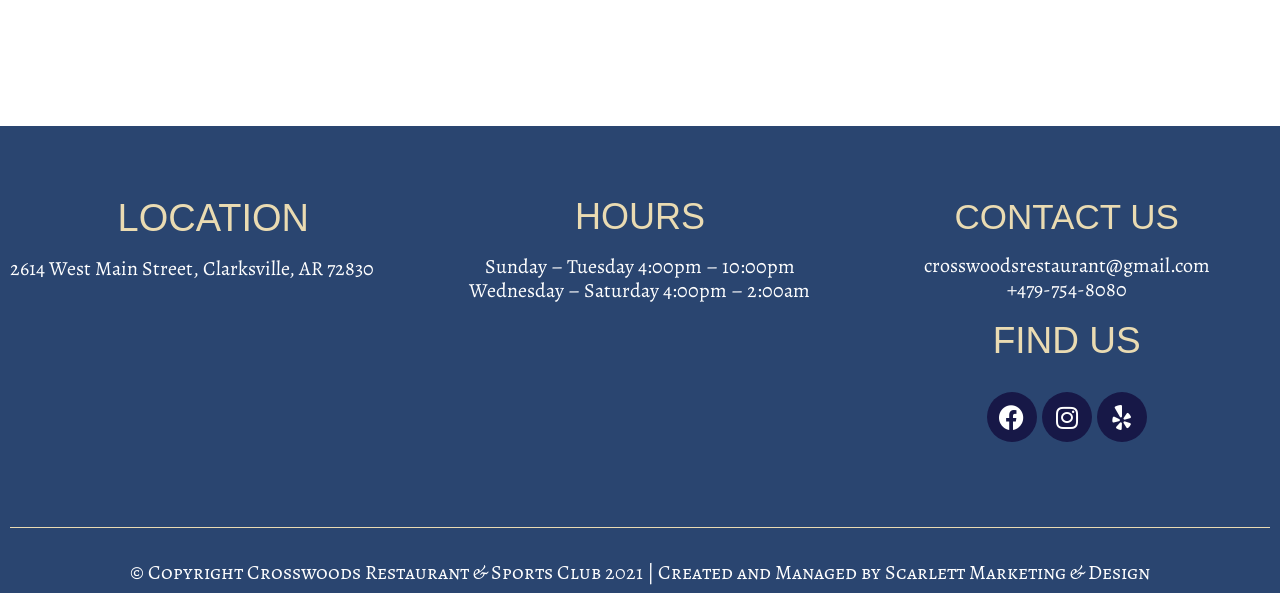Please answer the following question using a single word or phrase: 
Who created and managed the website of Crosswoods Restaurant?

Scarlett Marketing & Design